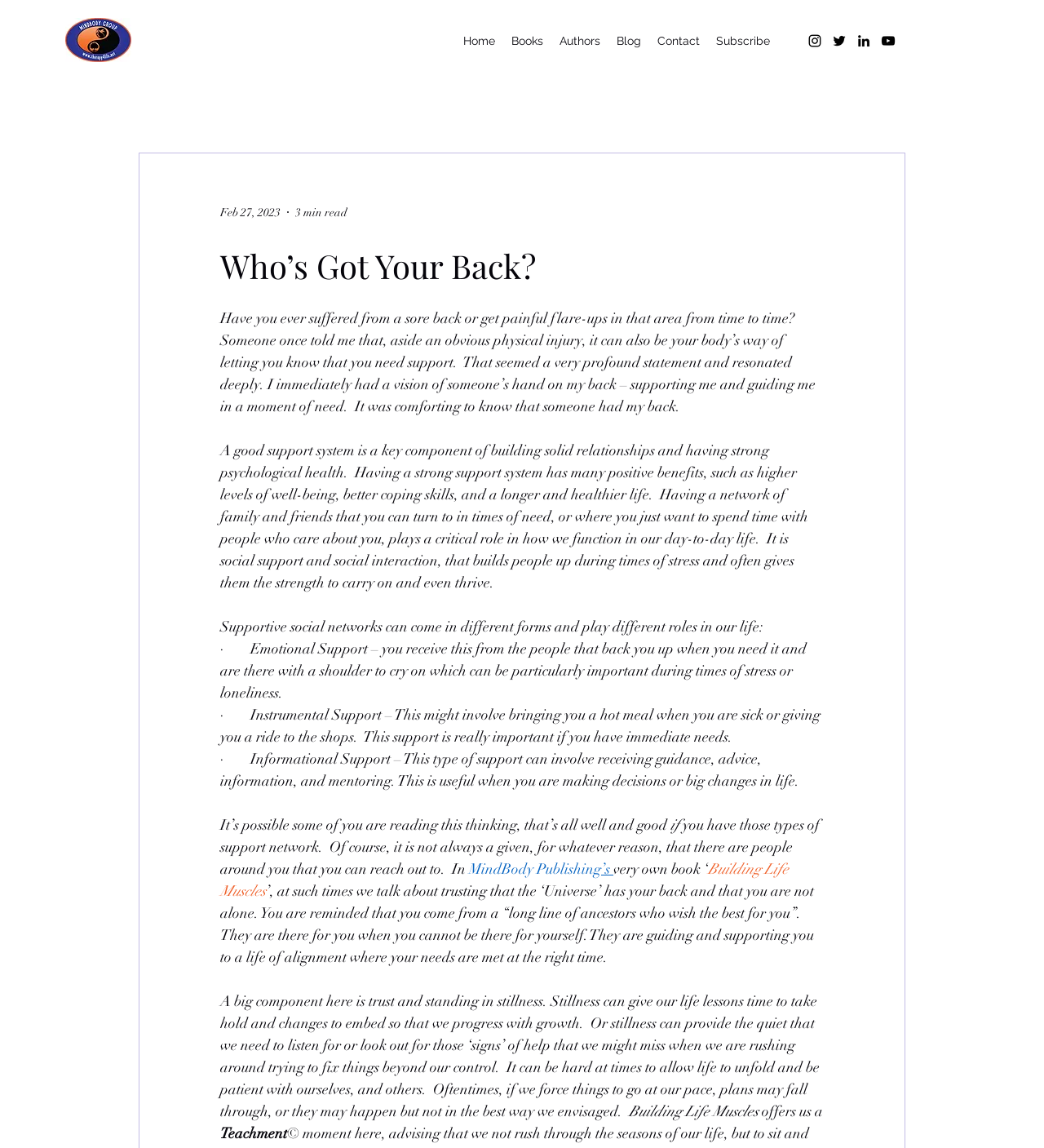Please identify the bounding box coordinates of the element's region that needs to be clicked to fulfill the following instruction: "Click the 'Instagram' link". The bounding box coordinates should consist of four float numbers between 0 and 1, i.e., [left, top, right, bottom].

[0.773, 0.028, 0.788, 0.043]